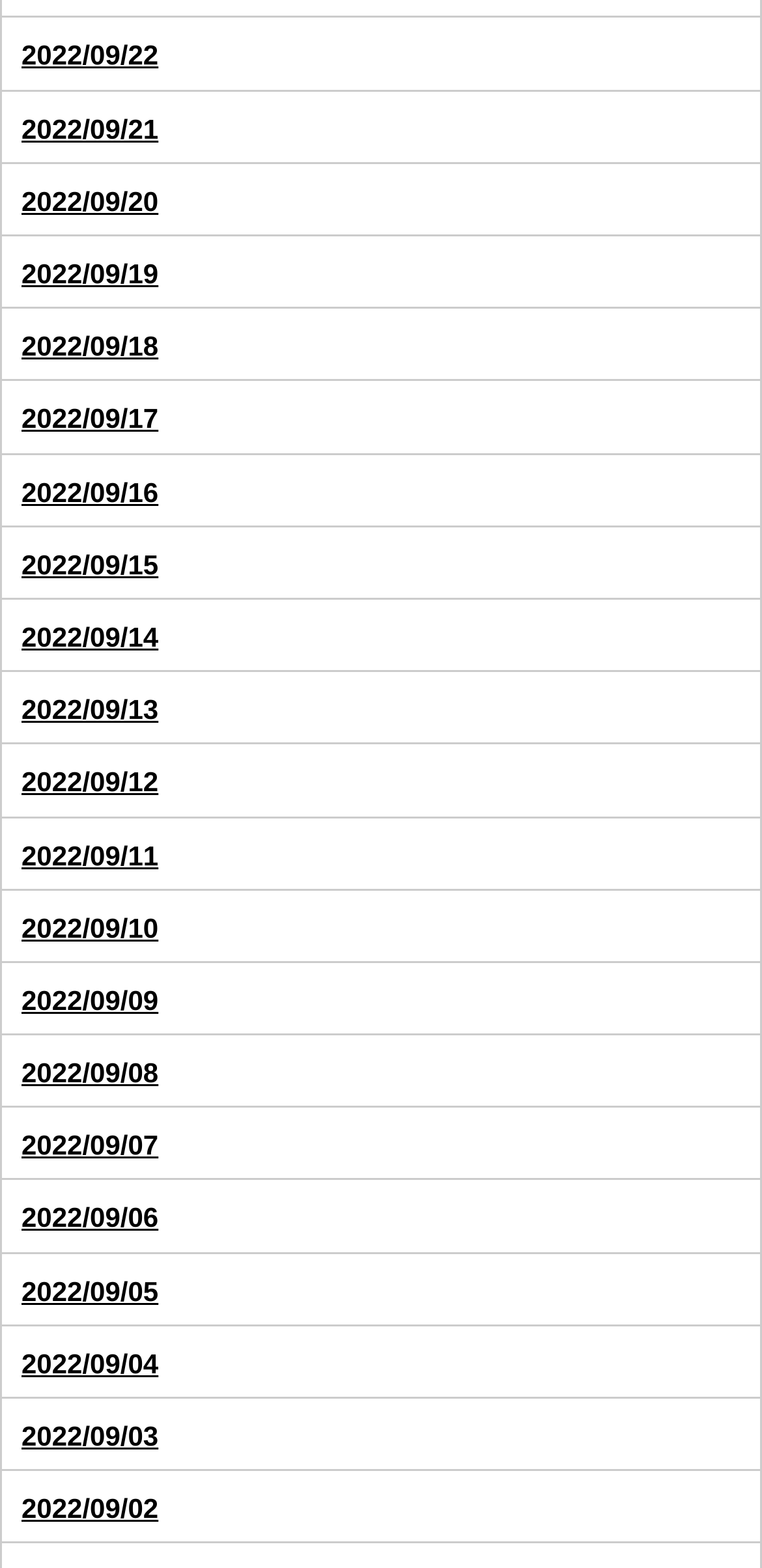Find the bounding box coordinates for the area you need to click to carry out the instruction: "view news on 2022/09/22". The coordinates should be four float numbers between 0 and 1, indicated as [left, top, right, bottom].

[0.003, 0.012, 0.997, 0.057]